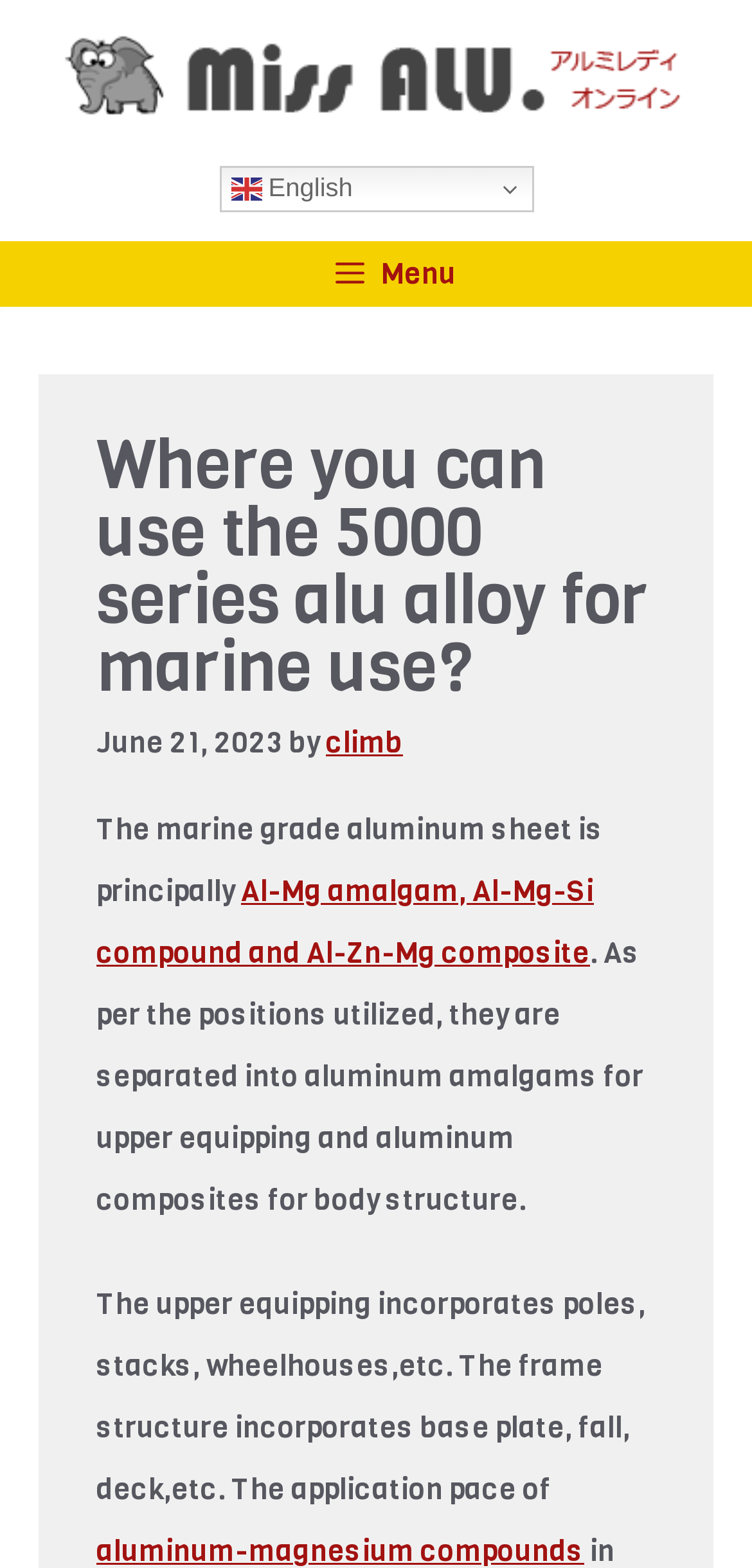What is the purpose of the upper equipping in marine use?
Using the image, elaborate on the answer with as much detail as possible.

According to the webpage, the upper equipping incorporates poles, stacks, wheelhouses, etc., which suggests that these components are used for a specific purpose in marine use.